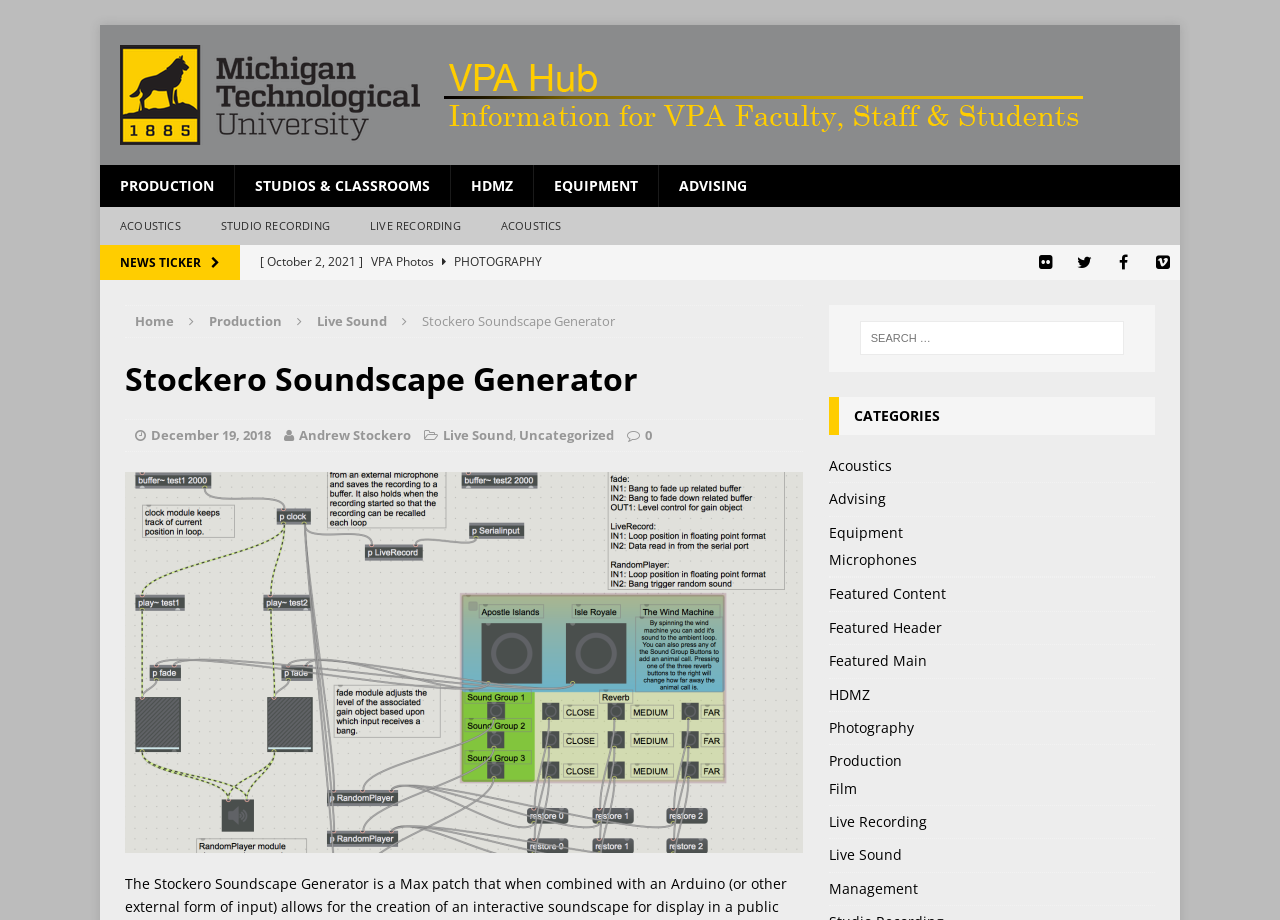Please identify the bounding box coordinates of the clickable area that will allow you to execute the instruction: "Check the news ticker".

[0.094, 0.276, 0.157, 0.295]